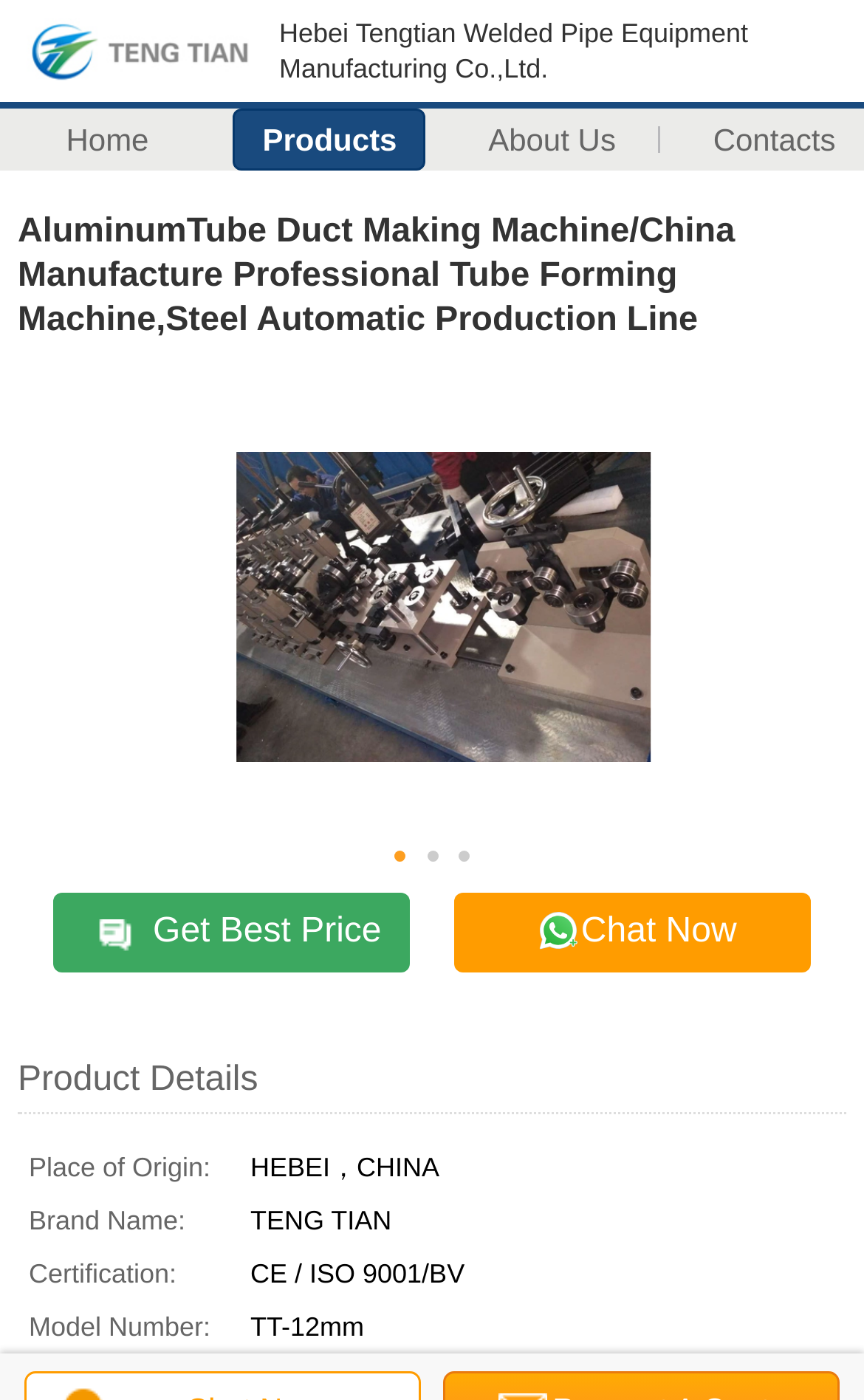Respond with a single word or phrase to the following question:
What is the certification?

CE / ISO 9001/BV